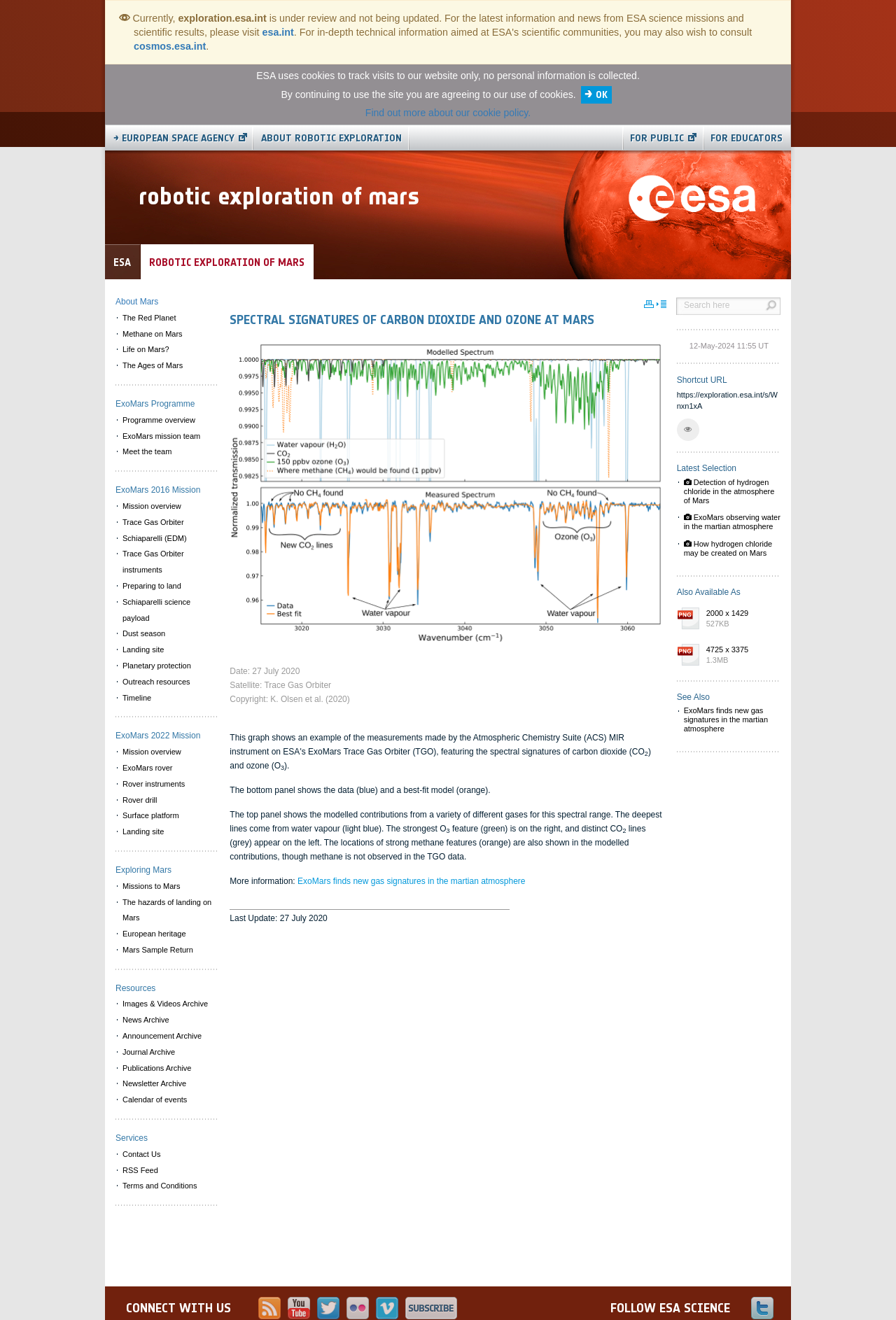Pinpoint the bounding box coordinates of the clickable area needed to execute the instruction: "Click the link to ESA". The coordinates should be specified as four float numbers between 0 and 1, i.e., [left, top, right, bottom].

[0.293, 0.02, 0.328, 0.029]